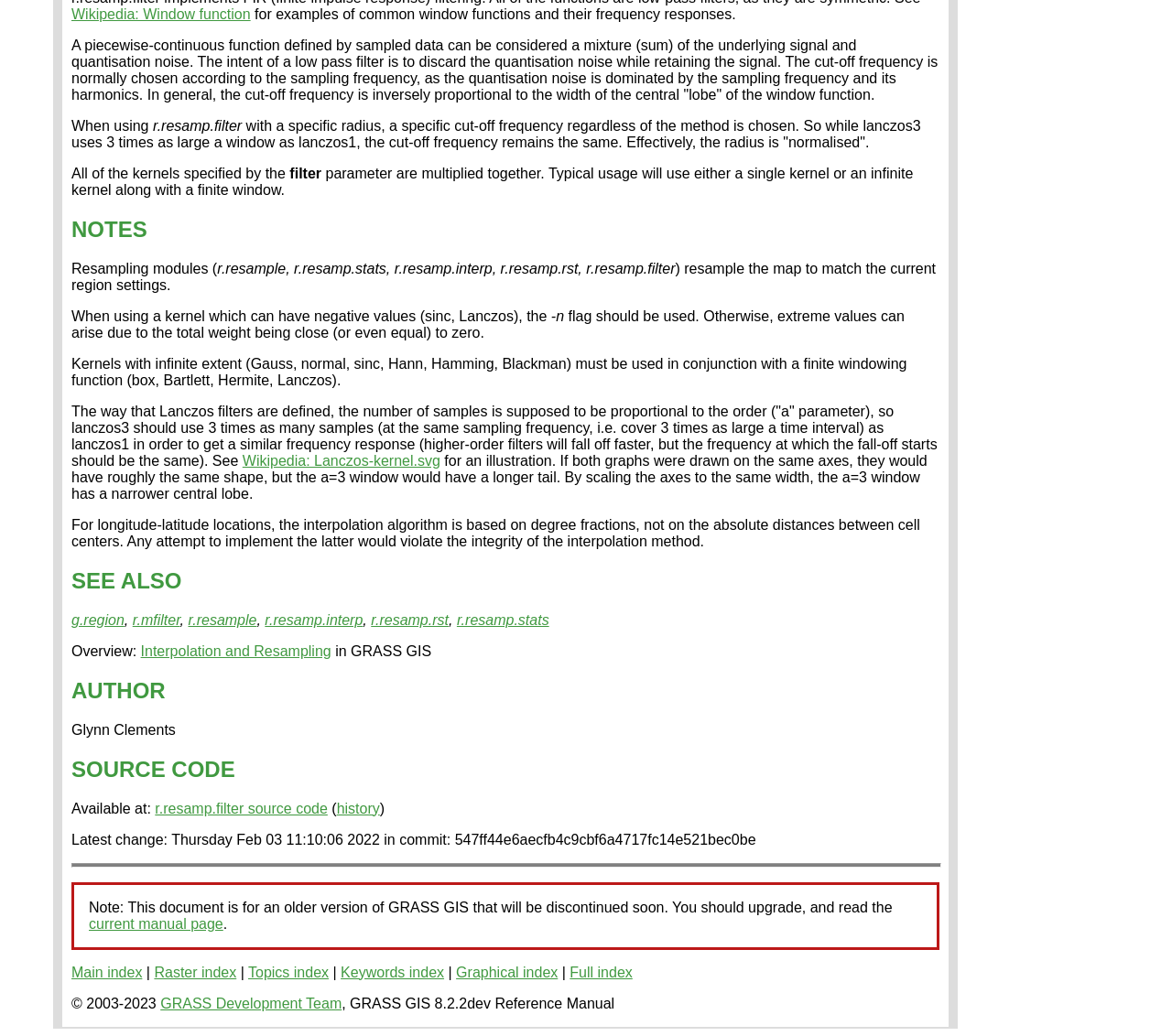Use a single word or phrase to answer the question: Who is the author of the r.resamp.filter module?

Glynn Clements